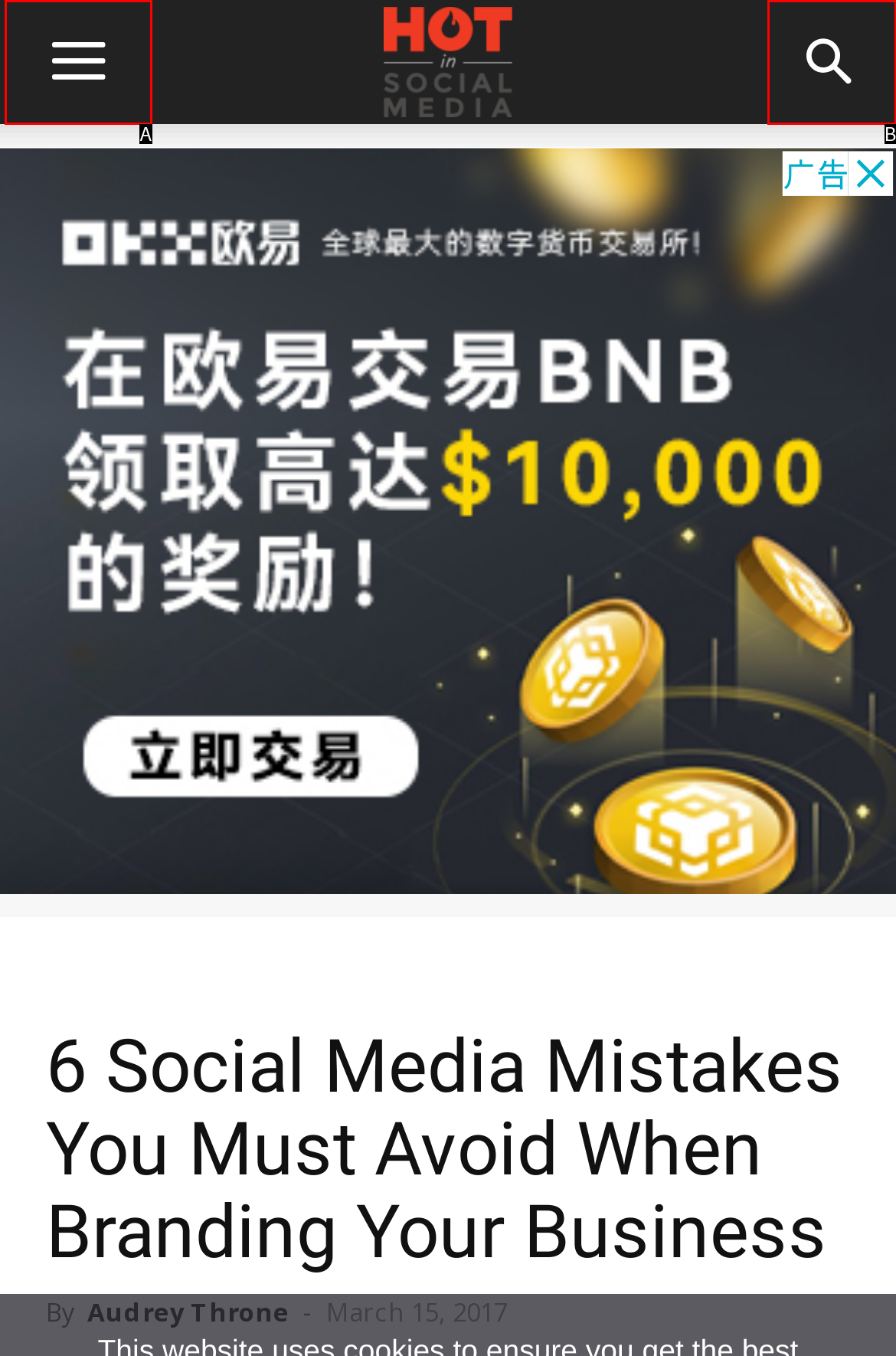Find the HTML element that matches the description provided: aria-label="Menu"
Answer using the corresponding option letter.

A